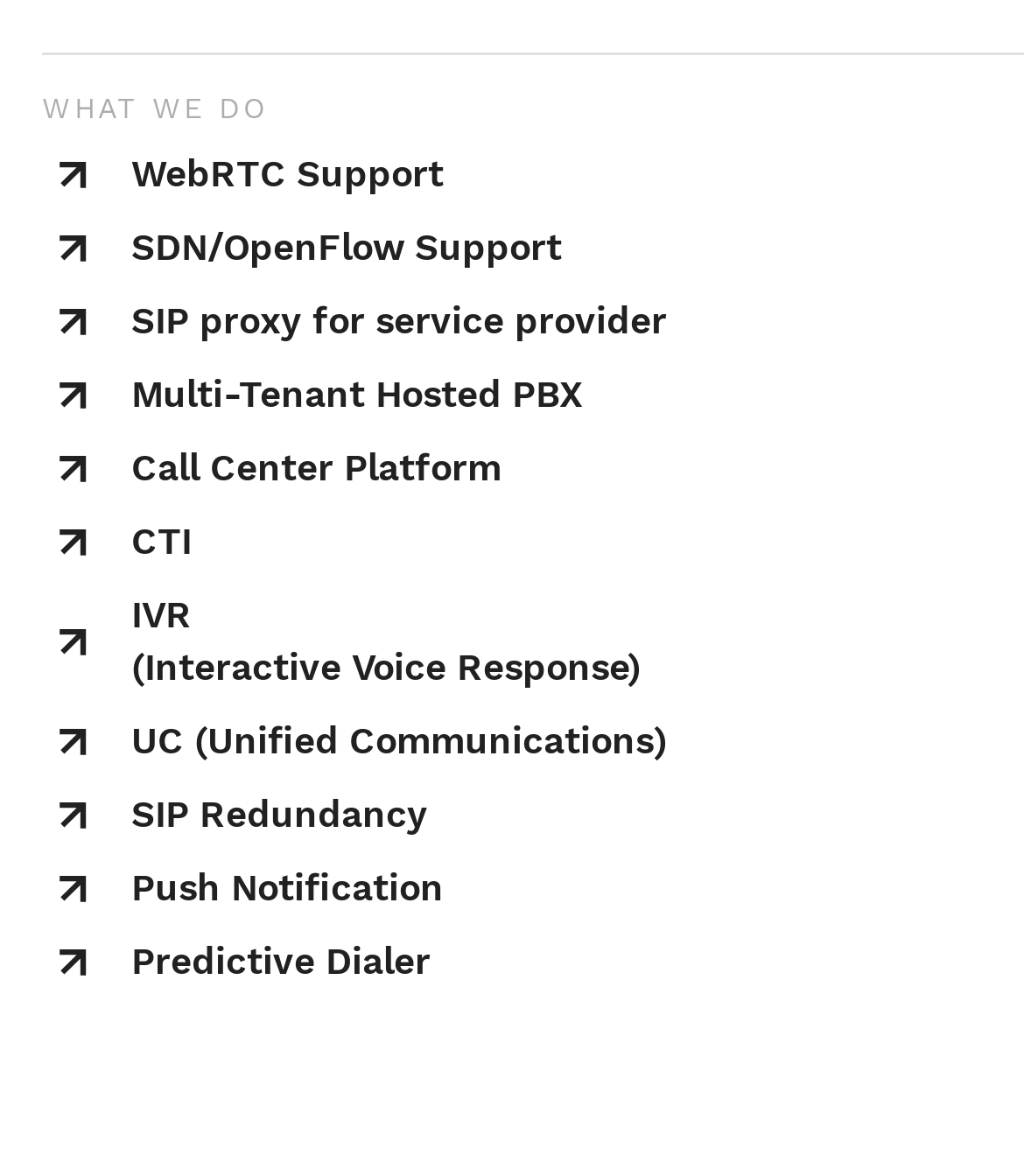Using the provided element description "SIP proxy for service provider", determine the bounding box coordinates of the UI element.

[0.128, 0.254, 0.651, 0.29]